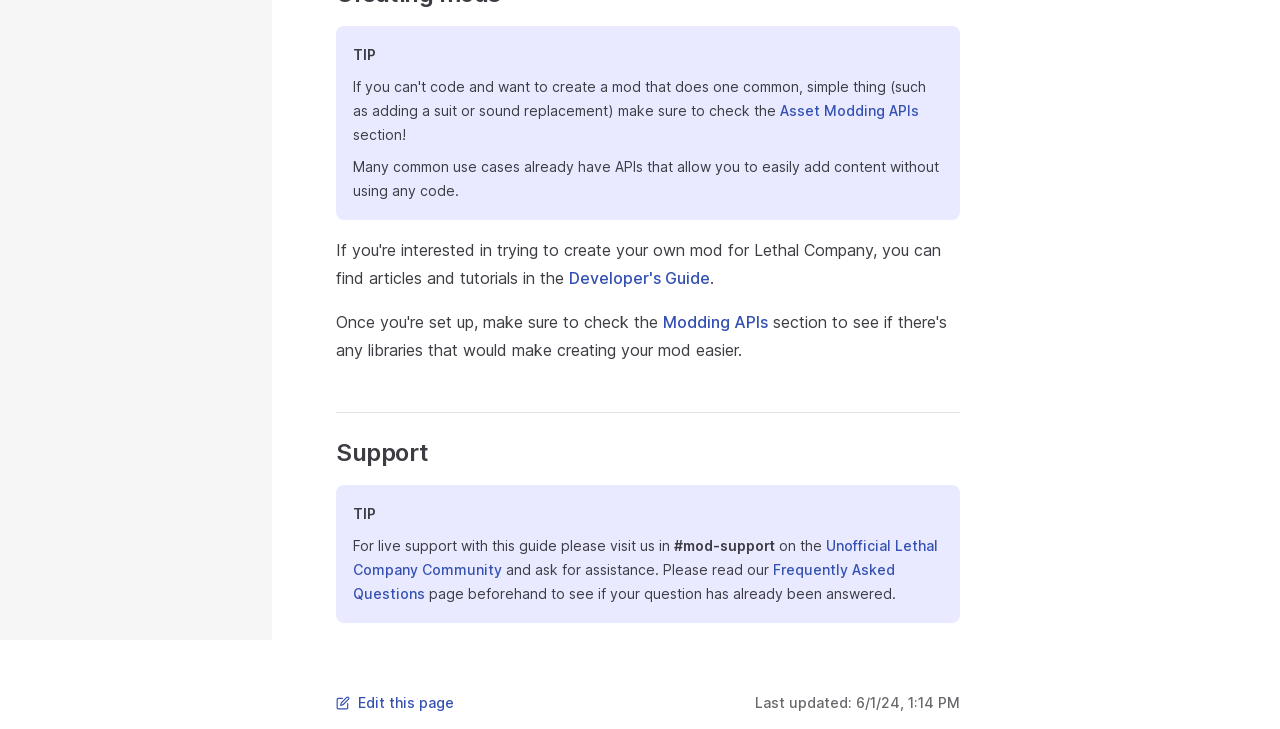Given the description Modding APIs, predict the bounding box coordinates of the UI element. Ensure the coordinates are in the format (top-left x, top-left y, bottom-right x, bottom-right y) and all values are between 0 and 1.

[0.518, 0.428, 0.6, 0.455]